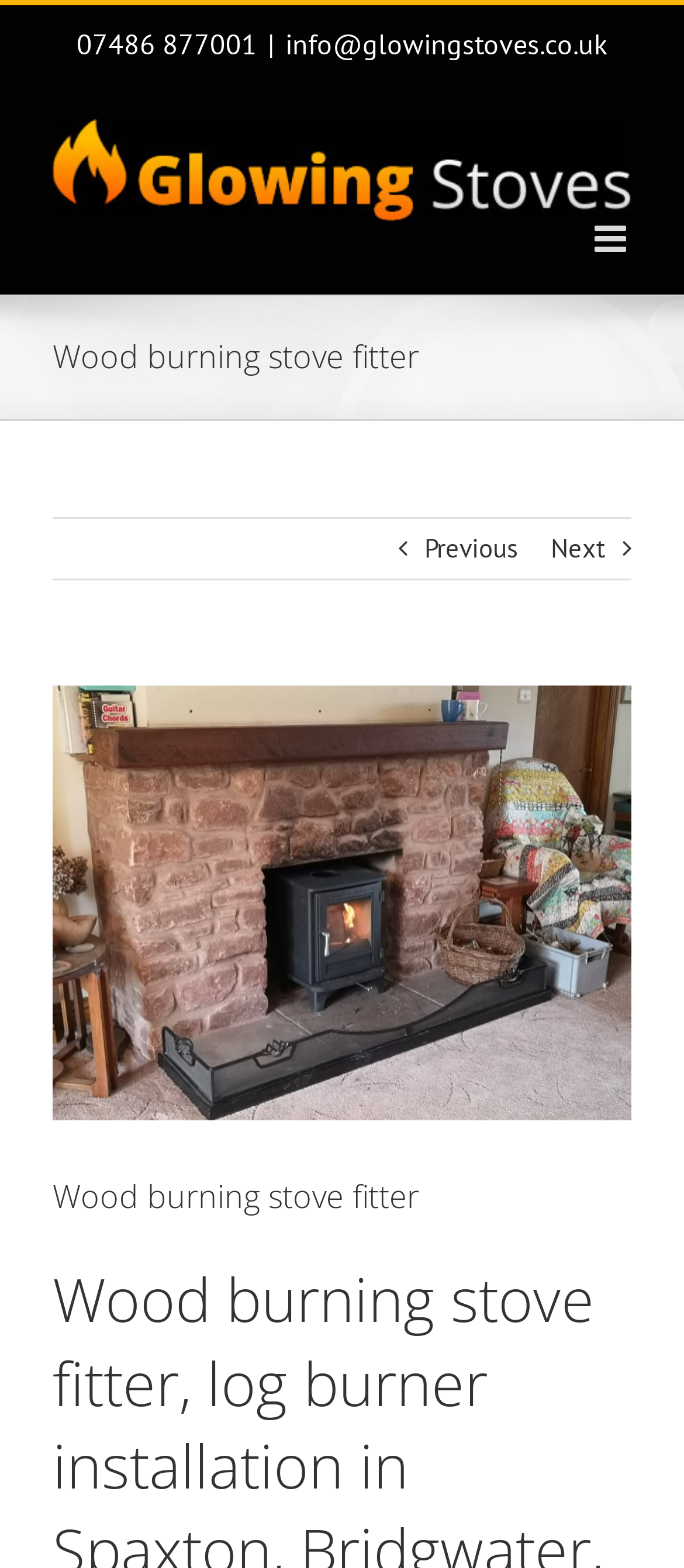What is the phone number on the top left?
Provide a concise answer using a single word or phrase based on the image.

07486 877001